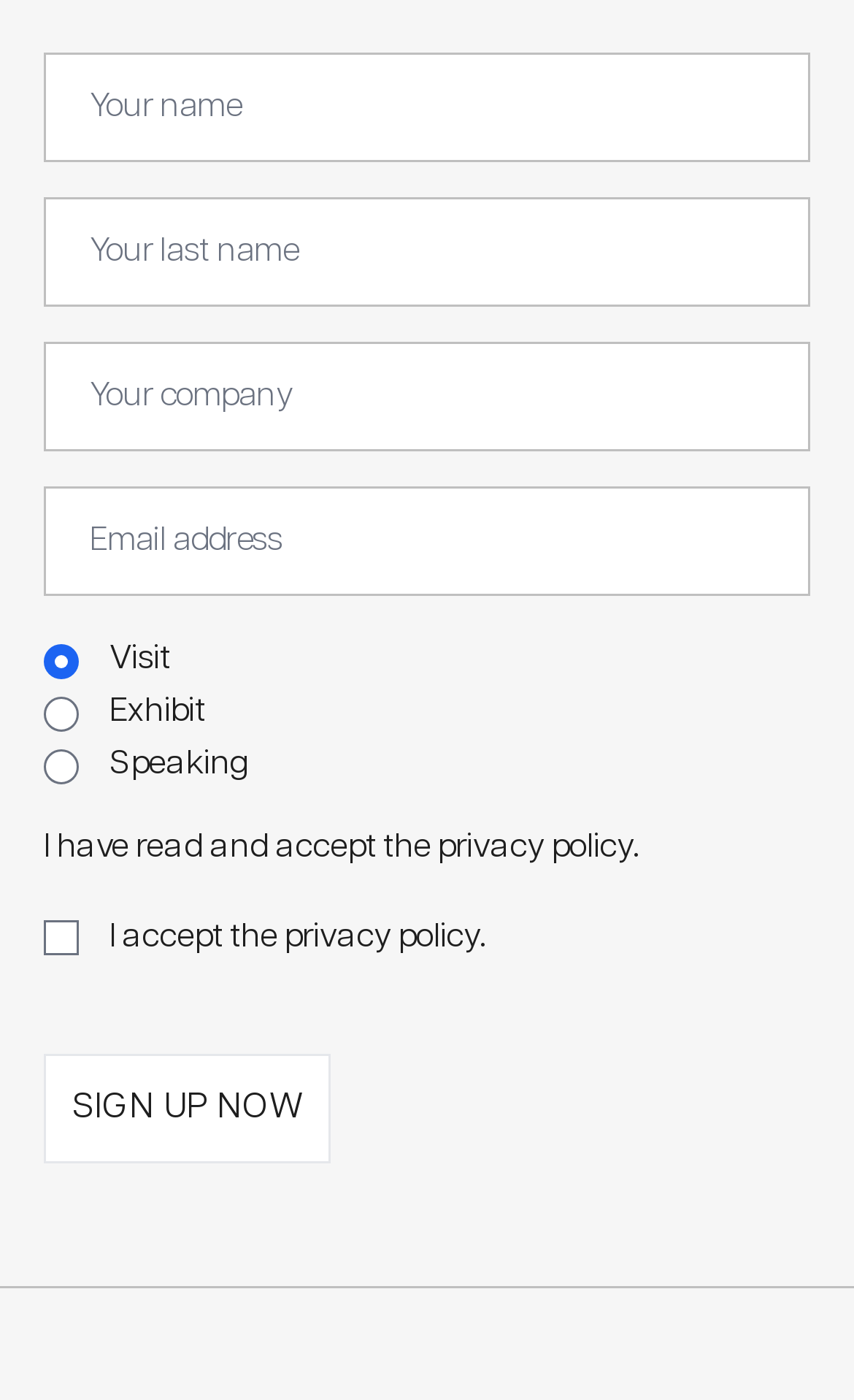Could you specify the bounding box coordinates for the clickable section to complete the following instruction: "Select a purpose"?

[0.051, 0.459, 0.092, 0.484]